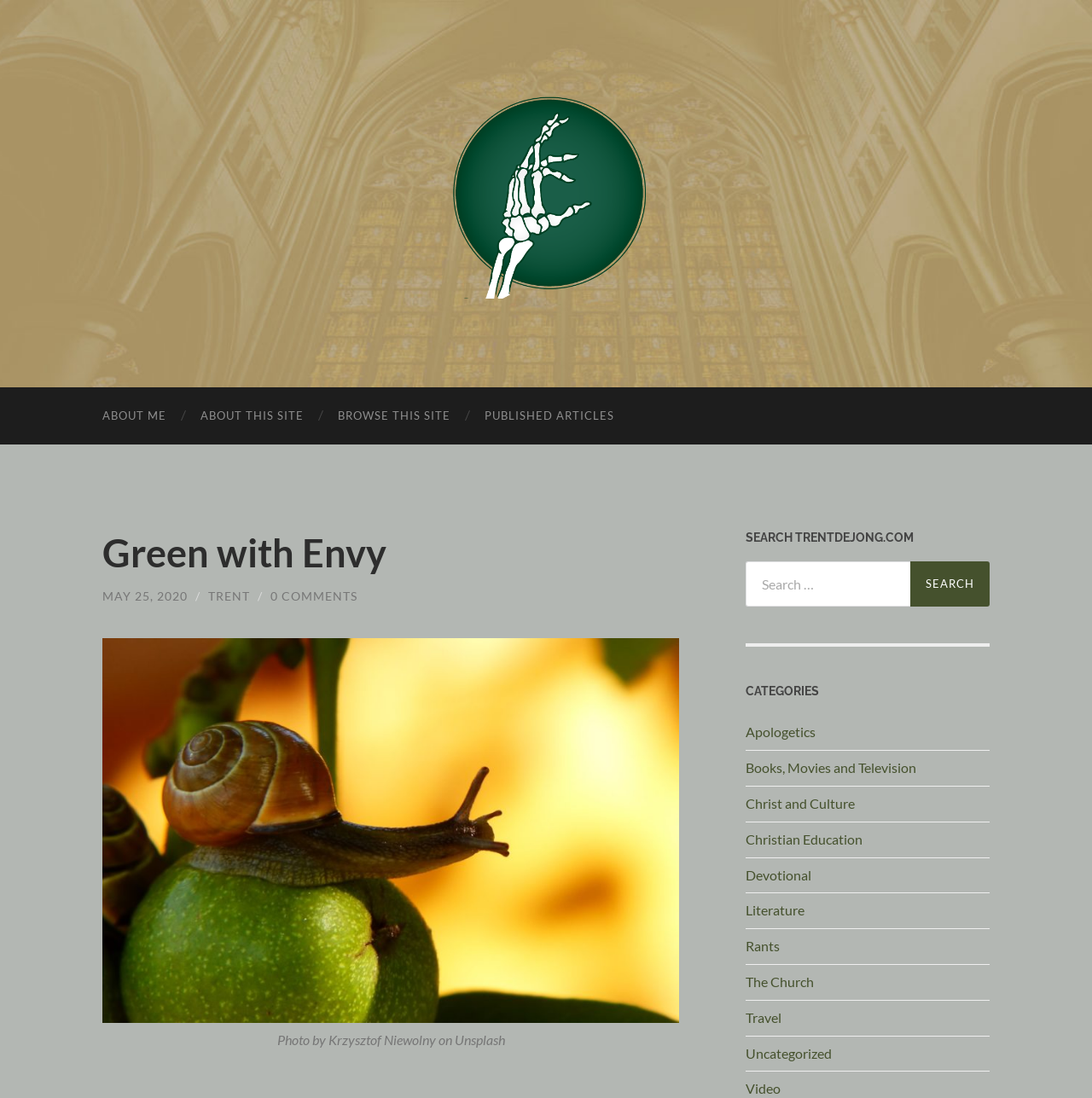Please find the bounding box coordinates for the clickable element needed to perform this instruction: "View PUBLISHED ARTICLES".

[0.428, 0.353, 0.578, 0.405]